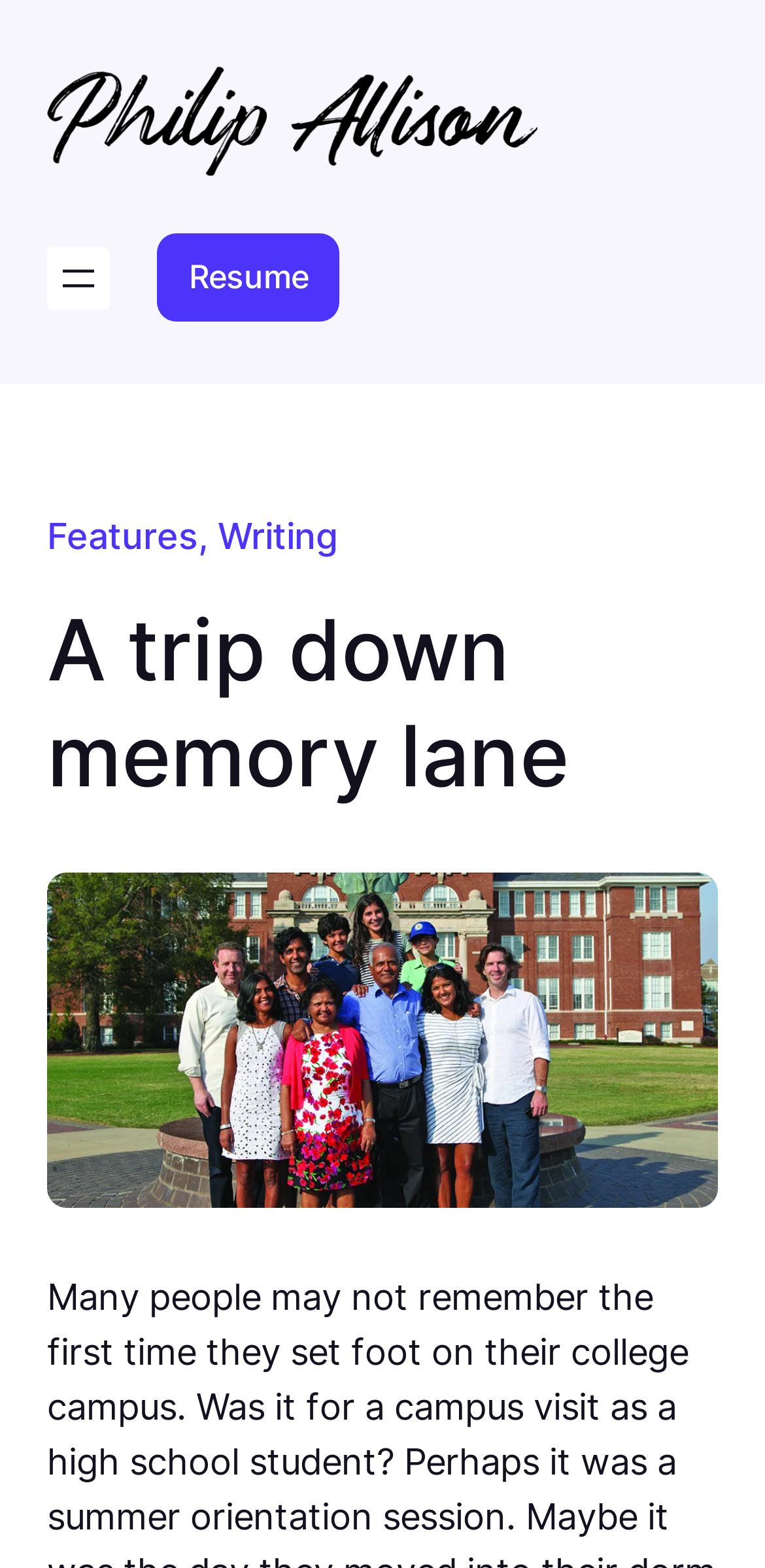Provide a thorough and detailed response to the question by examining the image: 
What is the purpose of the button 'Open menu'?

The button 'Open menu' has a property 'hasPopup: dialog', which indicates that it is used to open a dialog or a popup menu. This button is likely used to toggle the visibility of the top menu.